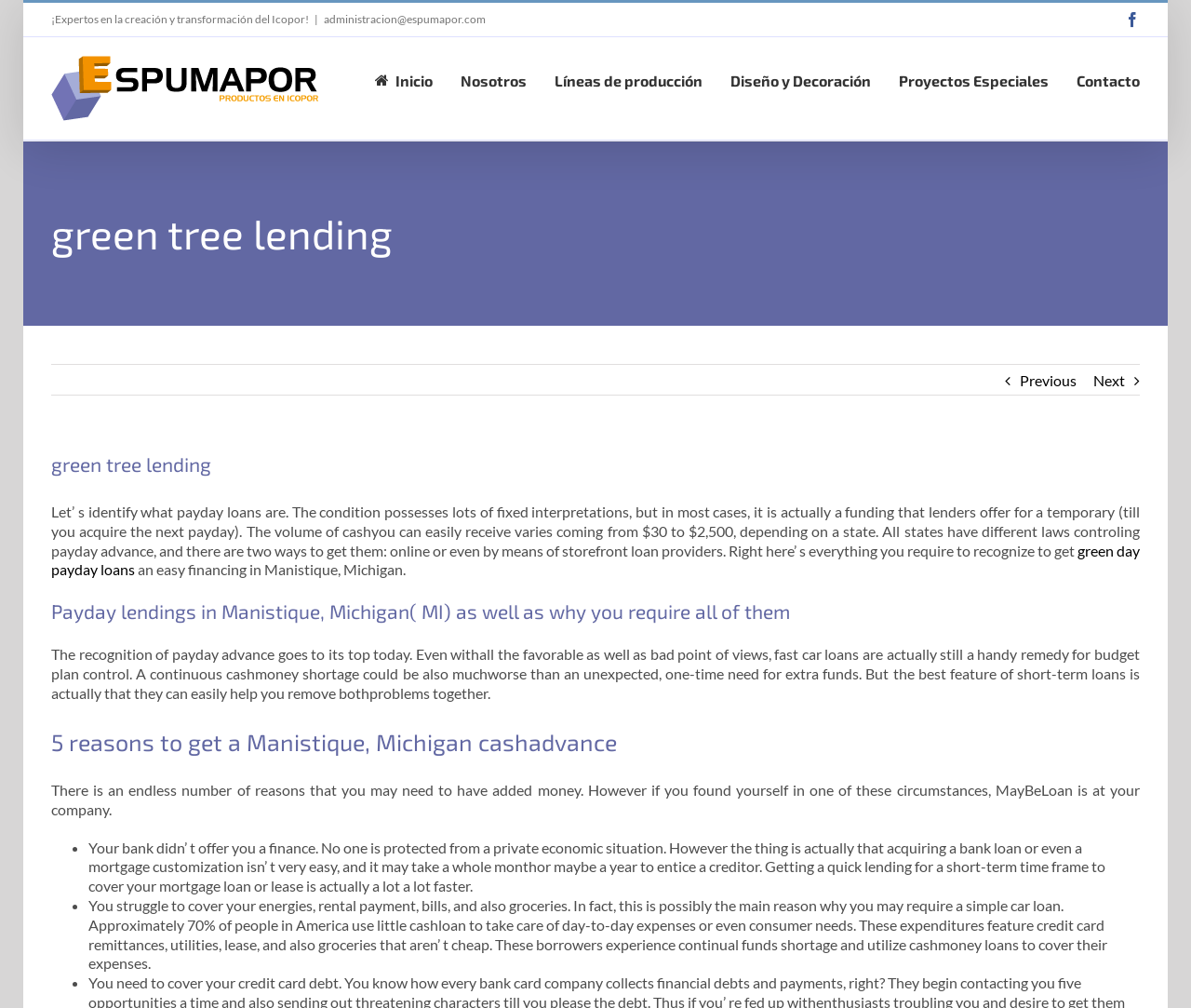Generate a comprehensive description of the contents of the webpage.

The webpage appears to be a financial services website, specifically focused on payday loans. At the top left corner, there is a logo of "Espumapor" with a link to the company's administration email. Next to the logo, there is a Facebook icon with a link to the company's Facebook page. 

Below the logo, there is a navigation menu with links to various sections of the website, including "Inicio", "Nosotros", "Líneas de producción", "Diseño y Decoración", "Proyectos Especiales", and "Contacto". 

The main content of the webpage is divided into several sections. The first section has a heading "green tree lending" and a brief introduction to payday loans, explaining what they are and how they work. 

Below the introduction, there are links to "green day payday loans" and a section about payday loans in Manistique, Michigan. This section has a heading "Payday lendings in Manistique, Michigan( MI) and why you require them" and discusses the benefits of payday loans for budget control. 

Further down, there is a section with a heading "5 reasons to get a Manistique, Michigan cash advance" and lists five reasons why someone may need a payday loan, including not being able to get a loan from a bank and struggling to cover daily expenses. Each reason is marked with a bullet point and has a brief explanation.